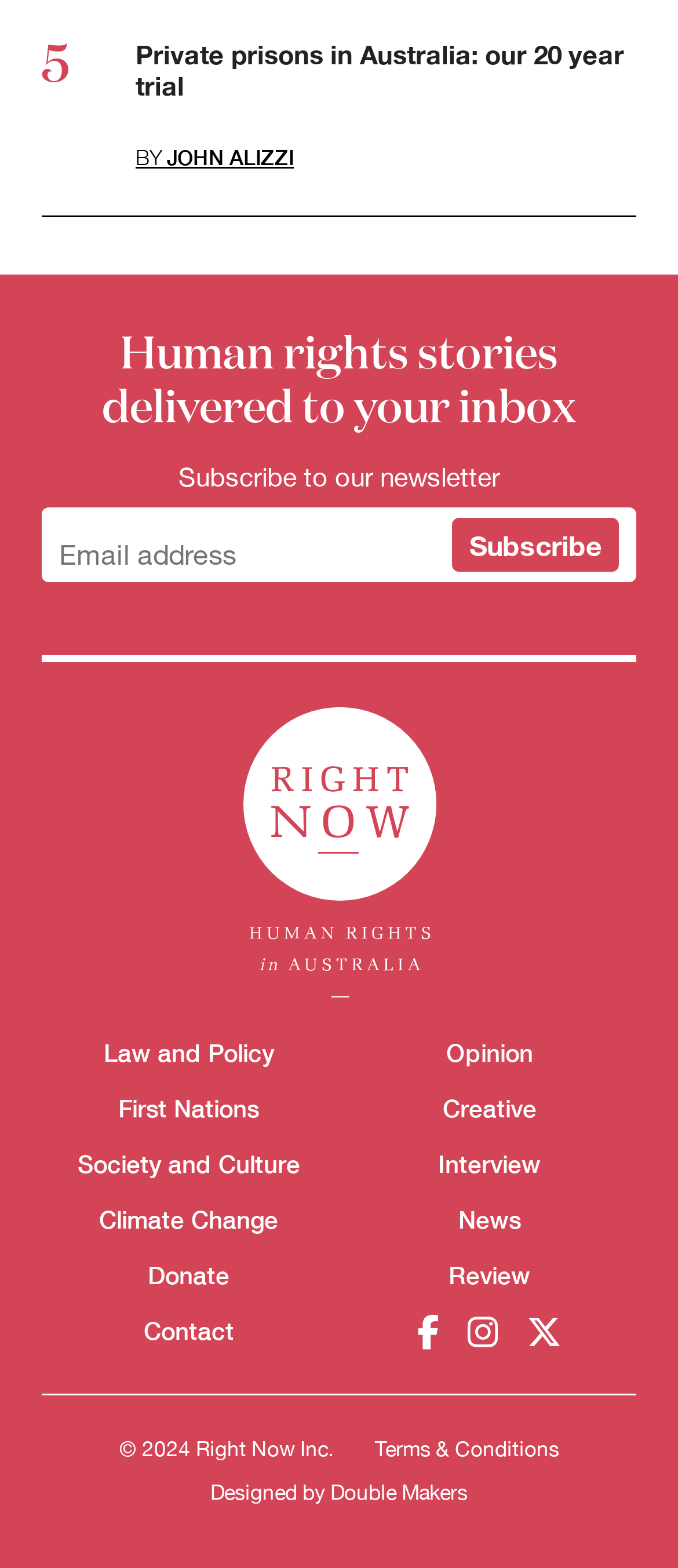Please identify the bounding box coordinates of the clickable area that will allow you to execute the instruction: "Read about private prisons in Australia".

[0.2, 0.025, 0.921, 0.065]